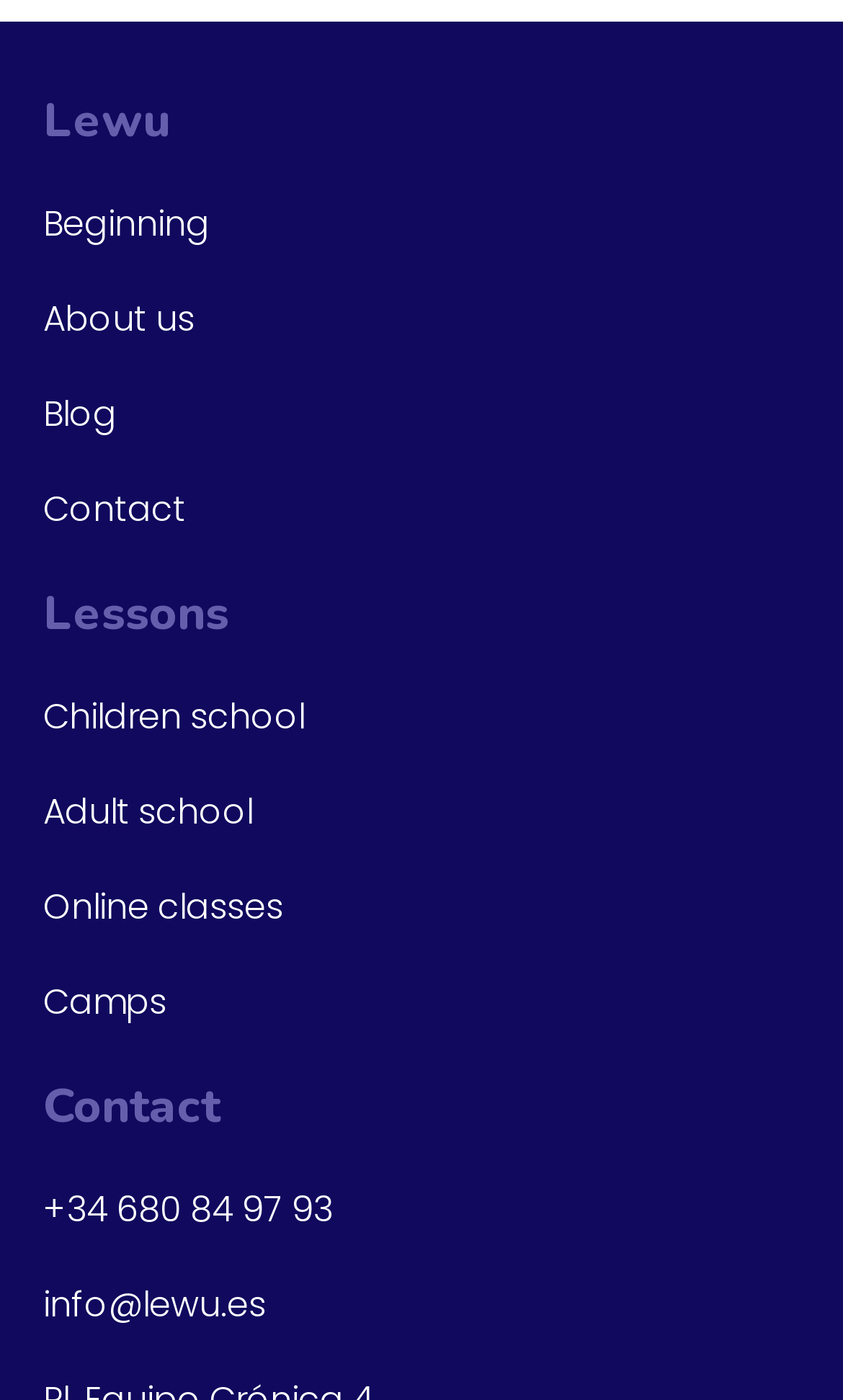How many links are under the 'Lessons' heading?
Provide a detailed answer to the question using information from the image.

Under the 'Lessons' heading, I found four links: 'Children school', 'Adult school', 'Online classes', and 'Camps'. These links have bounding box coordinates of [0.051, 0.494, 0.949, 0.531], [0.051, 0.561, 0.949, 0.598], [0.051, 0.629, 0.949, 0.666], and [0.051, 0.697, 0.949, 0.734] respectively.